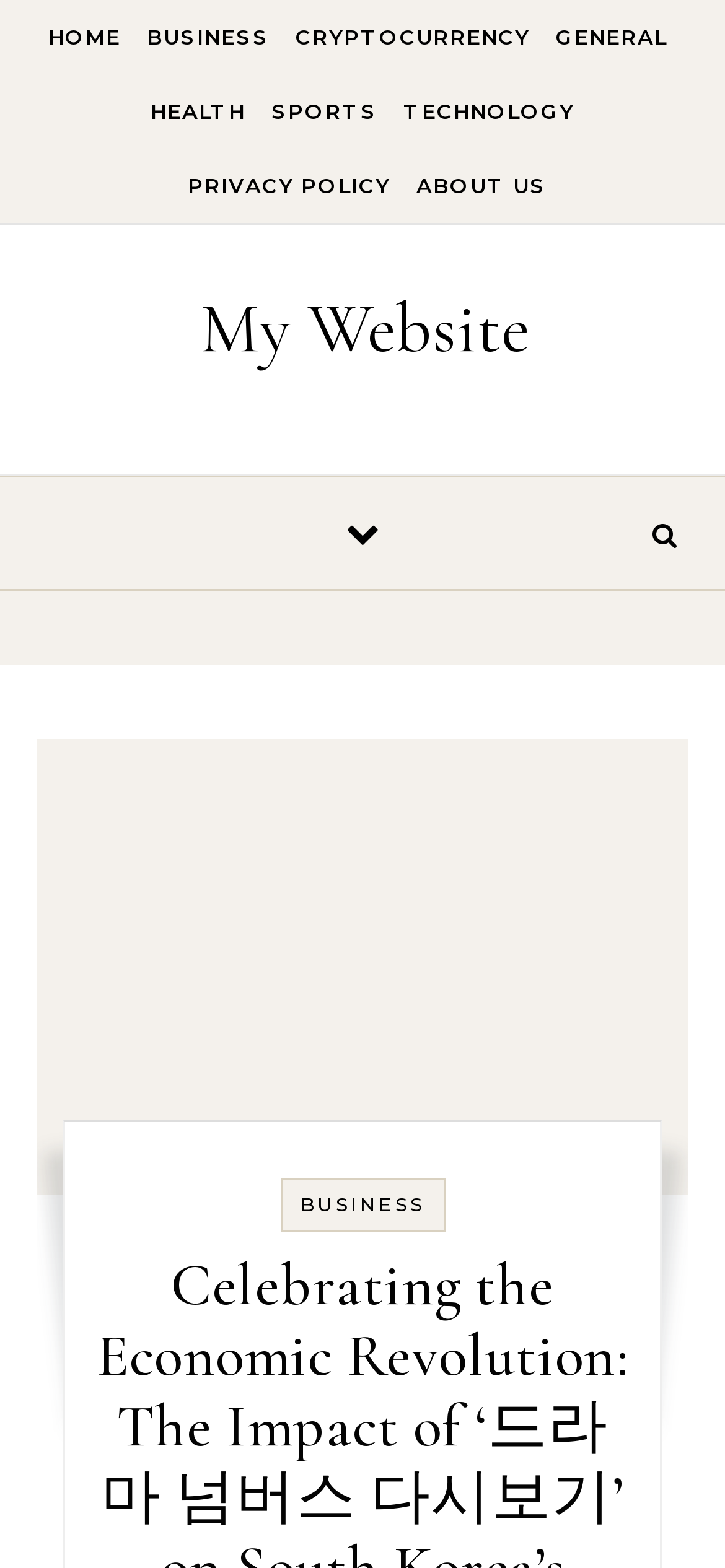Describe the entire webpage, focusing on both content and design.

The webpage appears to be a news or blog website, with a focus on celebrating the economic revolution in South Korea. The top section of the page features a navigation menu with seven links: "HOME", "BUSINESS", "CRYPTOCURRENCY", "GENERAL", "HEALTH", "SPORTS", and "TECHNOLOGY", arranged horizontally across the top of the page. Below this menu, there are two more links, "PRIVACY POLICY" and "ABOUT US", positioned side by side.

In the main content area, there is a table layout that occupies most of the page. Within this table, there is a prominent link to "My Website" located near the top. Below this link, there are two buttons, one with a search icon and the other with a settings icon, positioned on the right side of the page.

Further down the page, there is another instance of the "BUSINESS" link, which suggests that this topic may be a significant focus of the website. The meta description mentions South Korea's new economic journey, shaped by both the underprivileged and others, implying that the website may explore the impact of economic changes on different segments of society.